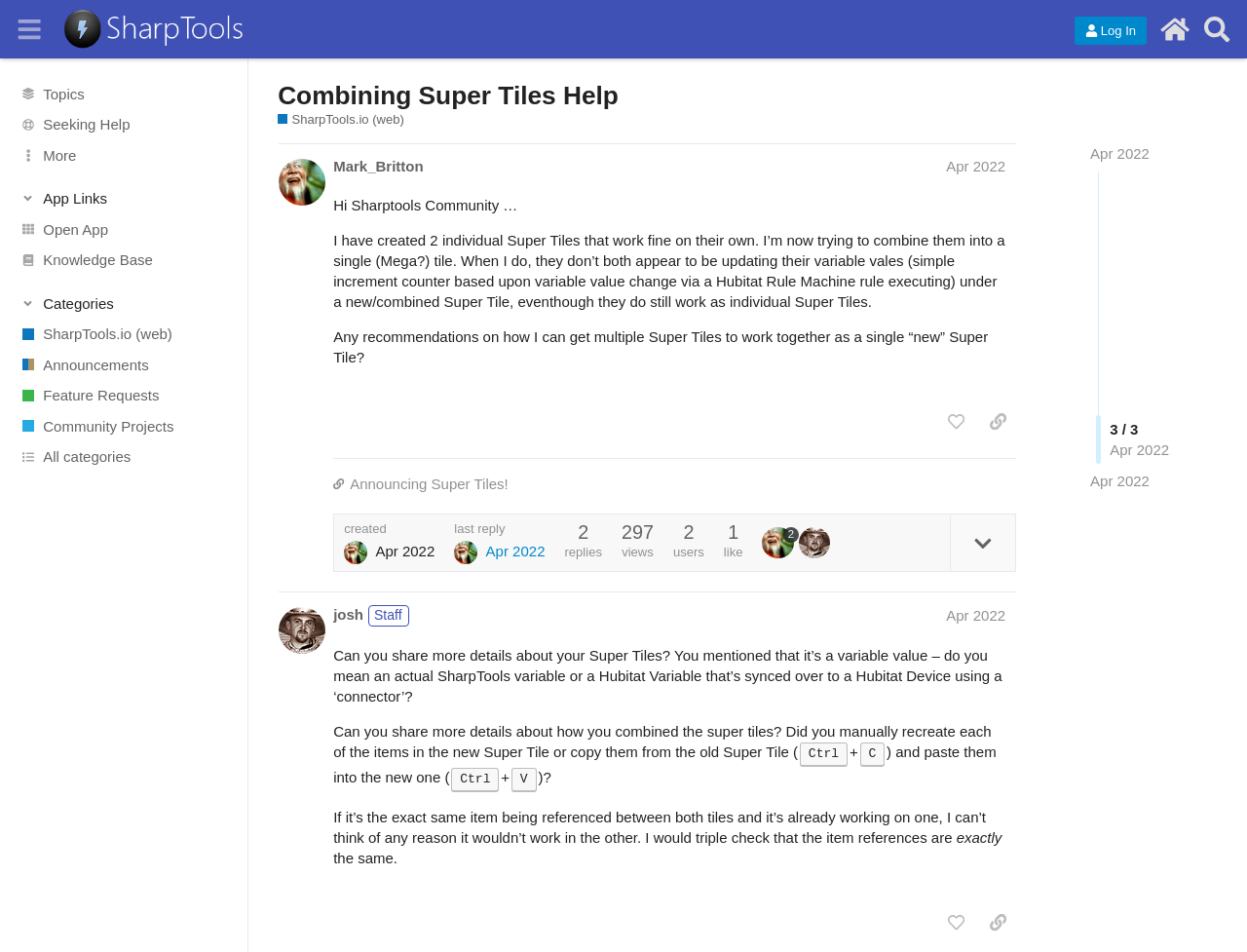Articulate a detailed summary of the webpage's content and design.

This webpage is a discussion forum post on the SharpTools Community website. At the top, there is a header section with a button to expand or collapse the sidebar, a link to the SharpTools Community, and a button to log in. There are also links to various sections of the website, including Topics, Seeking Help, and More.

Below the header, there is a main content area with a heading that reads "Combining Super Tiles Help". This is followed by a post from a user named Mark_Britton, dated April 2022. The post contains a question about combining two individual Super Tiles into a single tile, and the user is seeking recommendations on how to achieve this.

The post is followed by a series of buttons and links, including a "like this post" button, a "copy a link to this post to clipboard" button, and a link to a related post titled "Announcing Super Tiles!". There is also a section displaying the post's metadata, including the number of replies, views, and users who have liked the post.

Further down the page, there is a response from a staff member named josh, also dated April 2022. The response asks for more details about the user's Super Tiles and how they were combined. The response is followed by another series of buttons and links, including a "like this post" button.

Throughout the page, there are various images and icons, including a SharpTools Community logo, a button to expand or collapse the sidebar, and icons representing different types of links and buttons. The overall layout is organized and easy to follow, with clear headings and concise text.